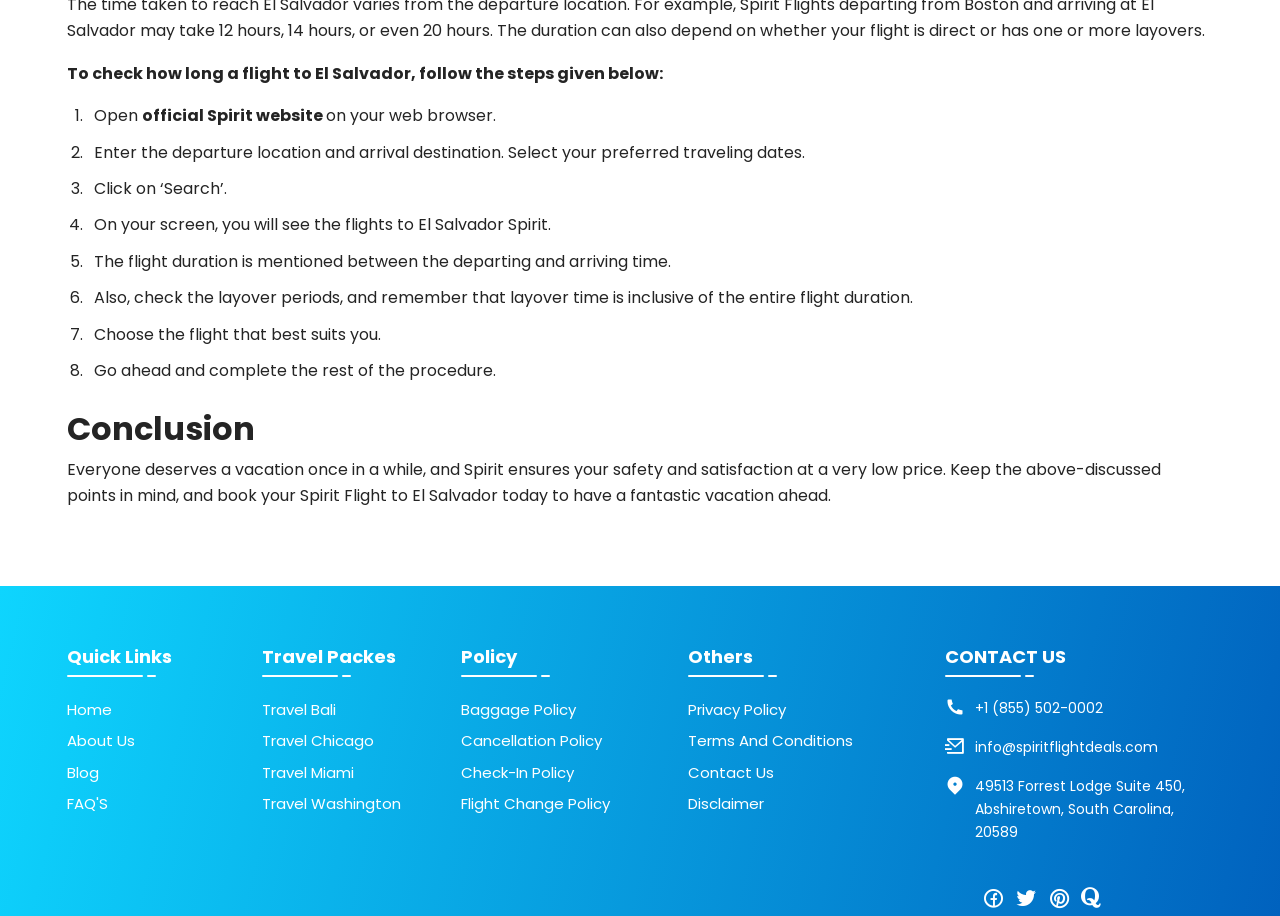Please find the bounding box coordinates (top-left x, top-left y, bottom-right x, bottom-right y) in the screenshot for the UI element described as follows: alt="Ravian Schools System"

None